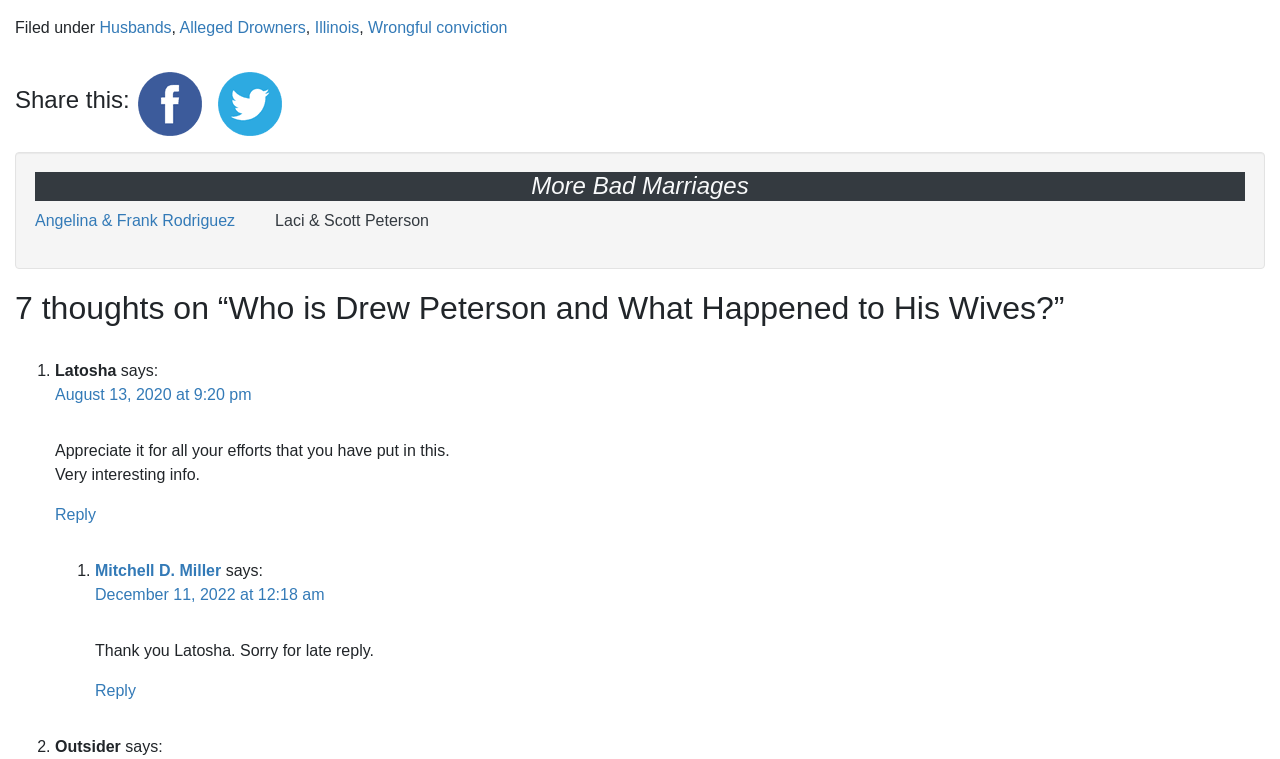Determine the coordinates of the bounding box for the clickable area needed to execute this instruction: "View the article about Who is Drew Peterson and What Happened to His Wives?".

[0.012, 0.38, 0.988, 0.431]